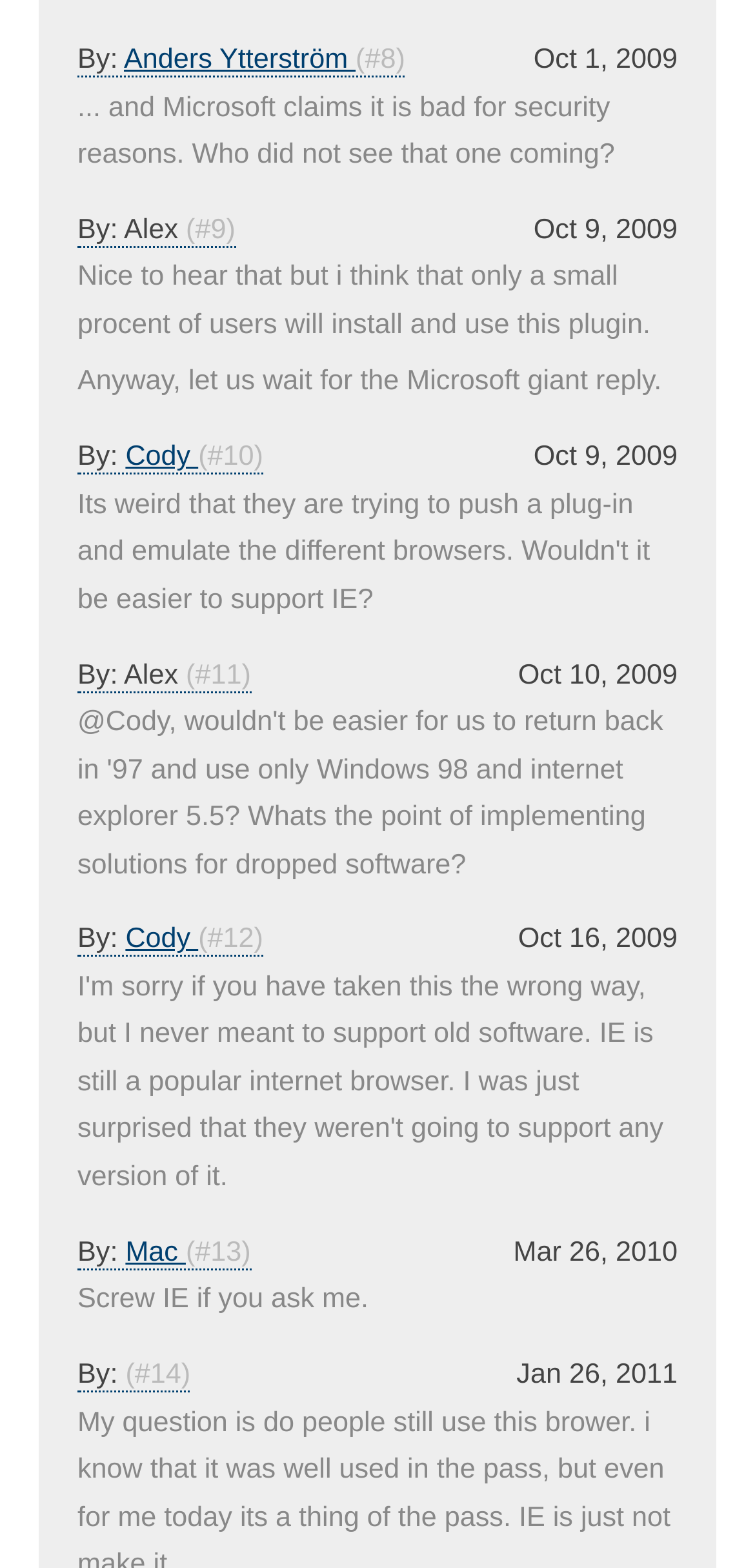Who is the author of the last comment?
Based on the image, respond with a single word or phrase.

Mac